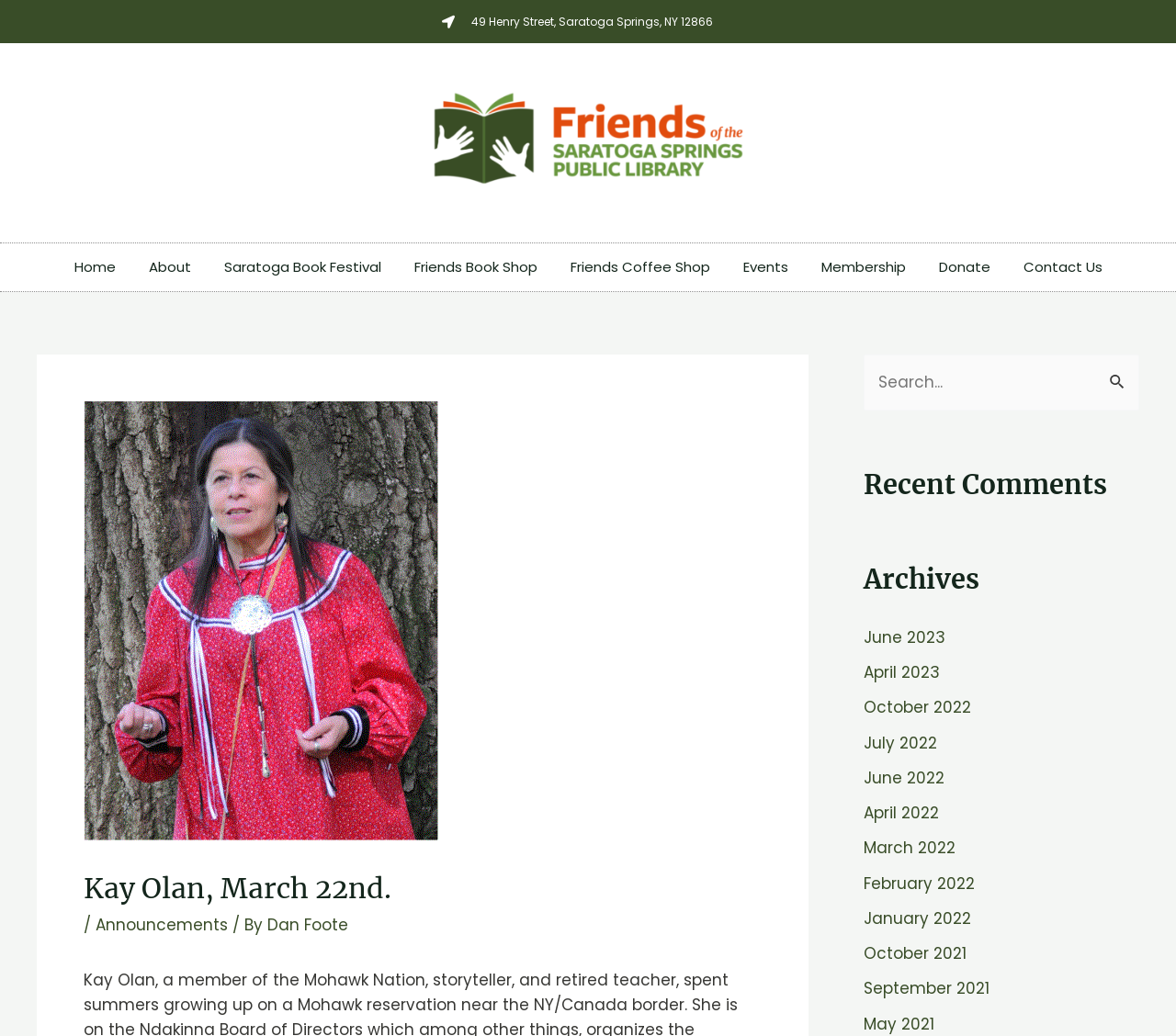Please mark the clickable region by giving the bounding box coordinates needed to complete this instruction: "Search for something".

[0.734, 0.342, 0.969, 0.397]